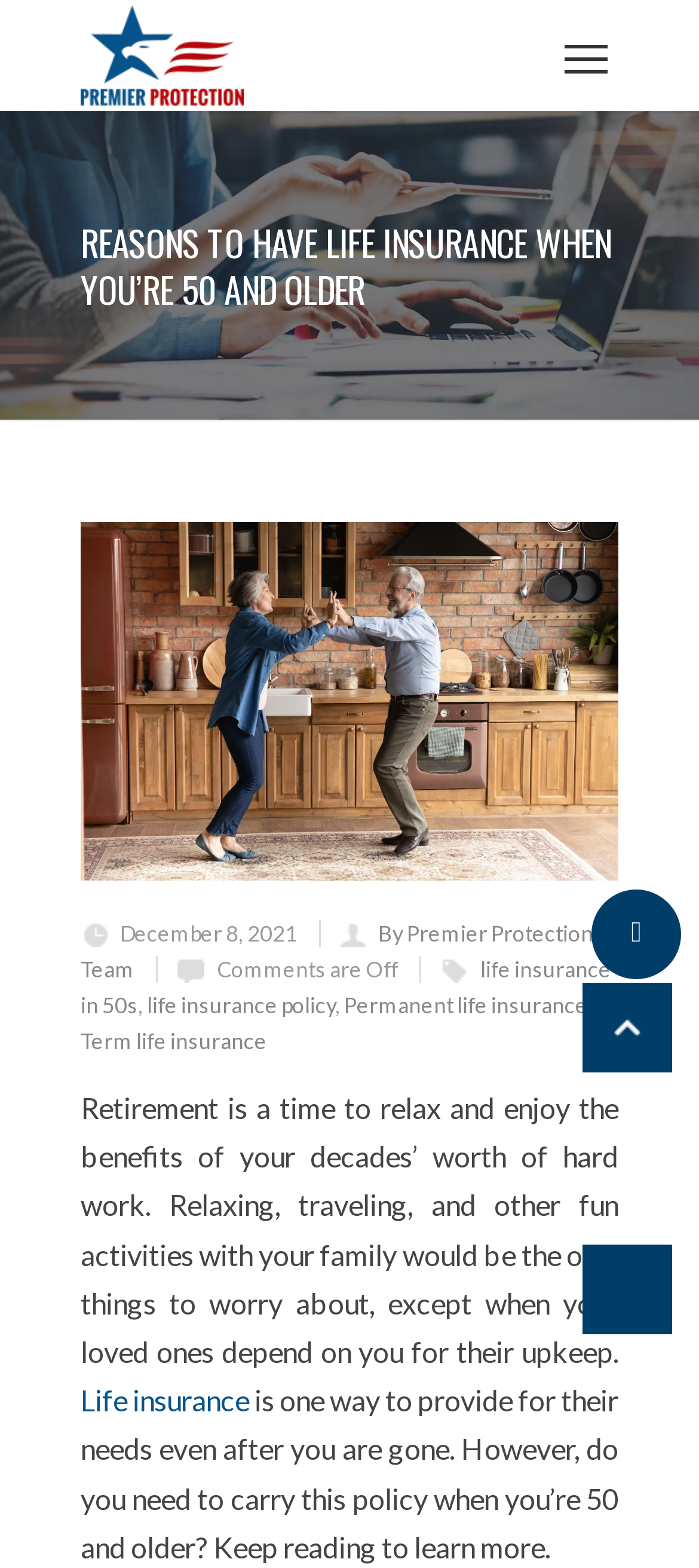Please answer the following question using a single word or phrase: 
When was the article published?

December 8, 2021